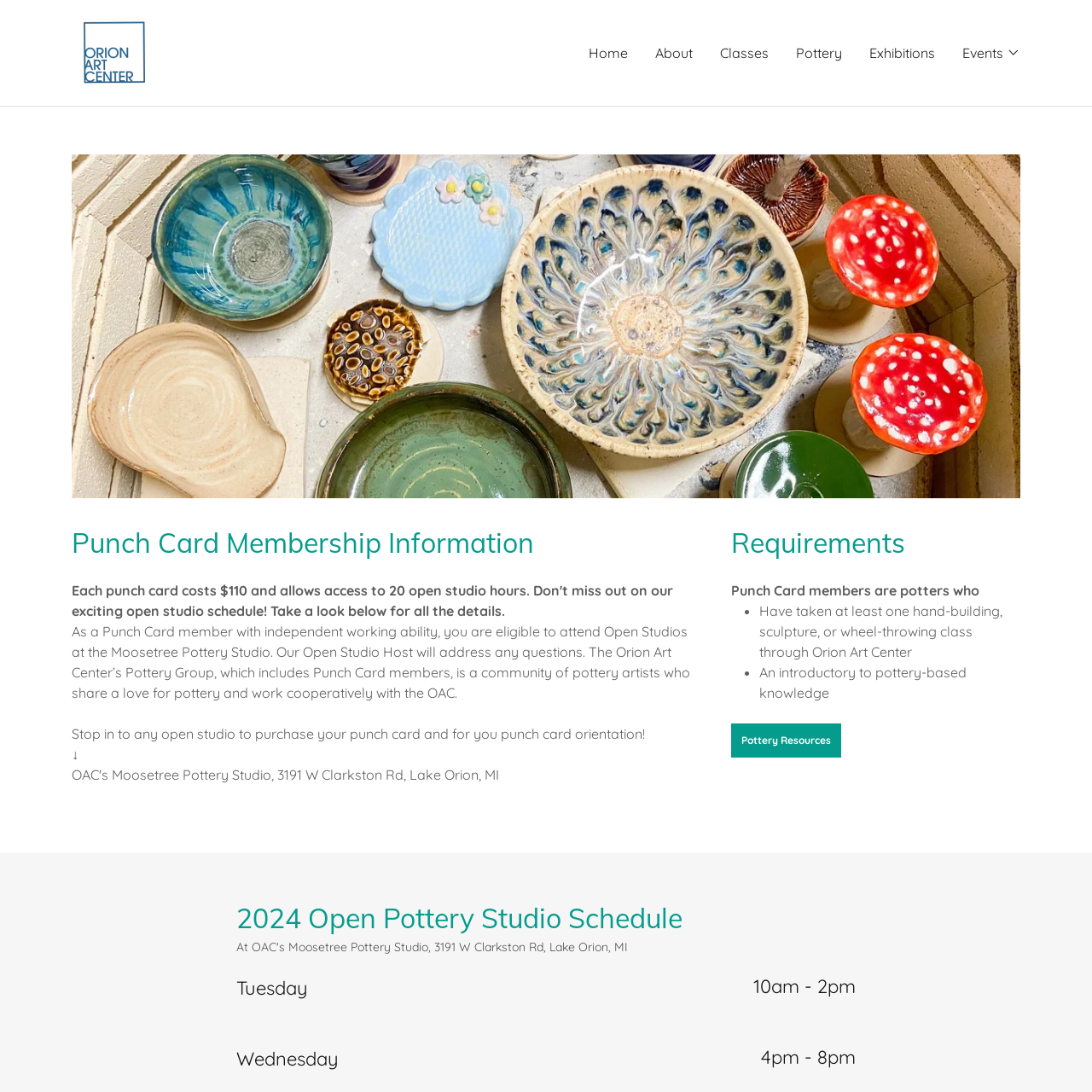What is the primary heading on this webpage?

Punch Card Membership Information